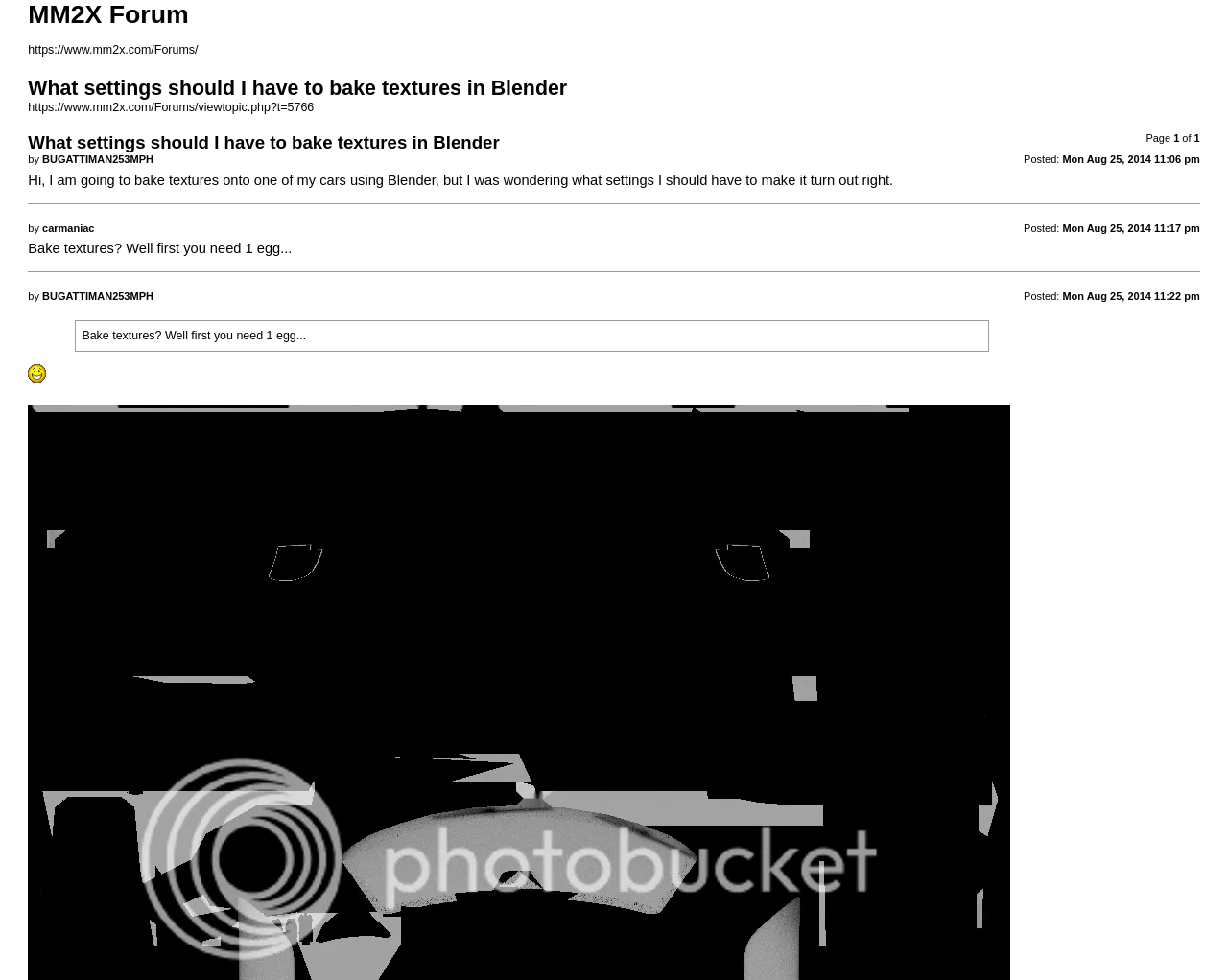What is the content of the blockquote?
Please answer the question with a detailed and comprehensive explanation.

The content of the blockquote is 'Bake textures? Well first you need 1 egg...' which is a quote from a previous post, as indicated by the blockquote element containing the text.